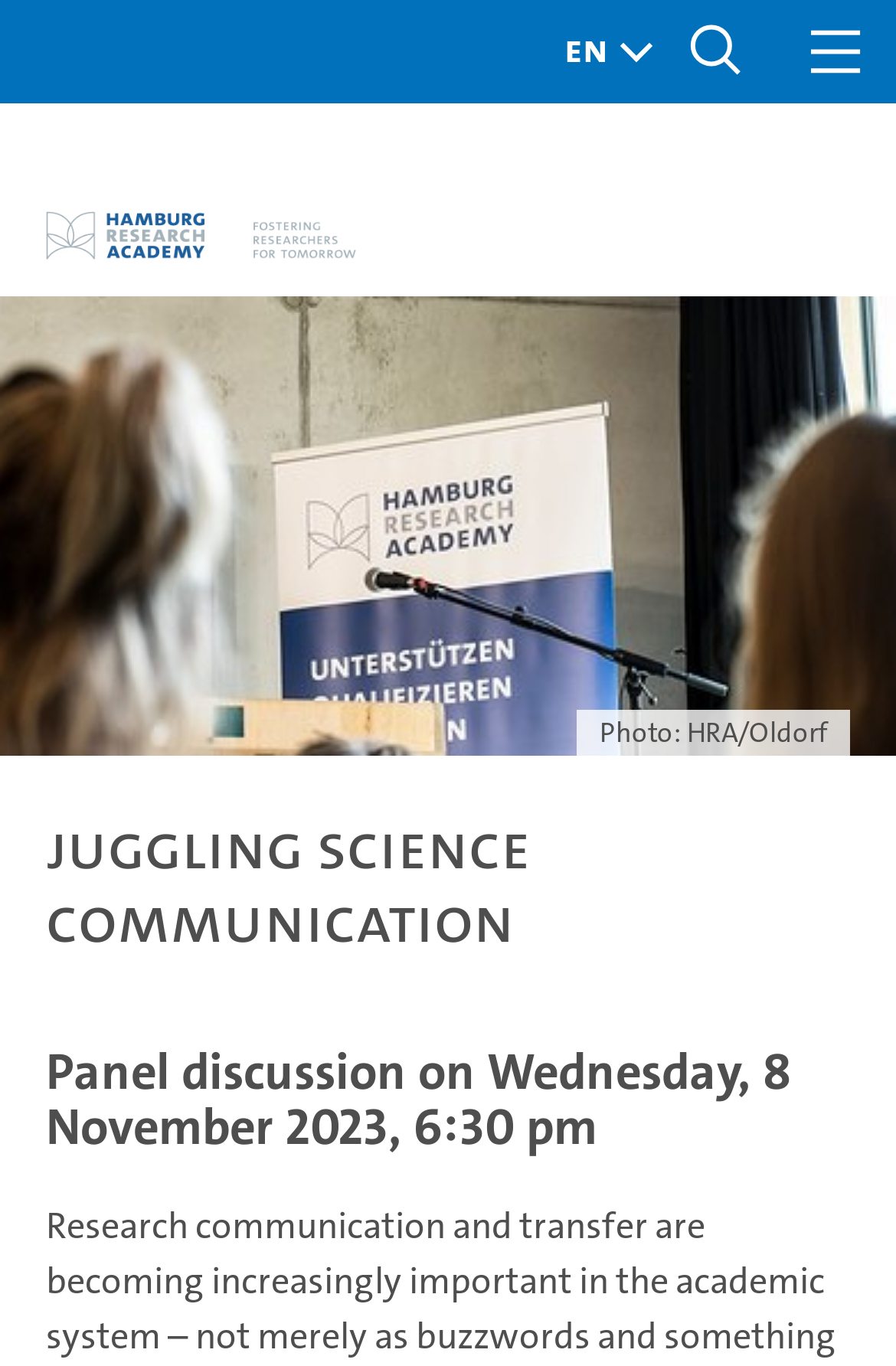Please answer the following question using a single word or phrase: 
What is the photographer of the main image?

HRA/Oldorf